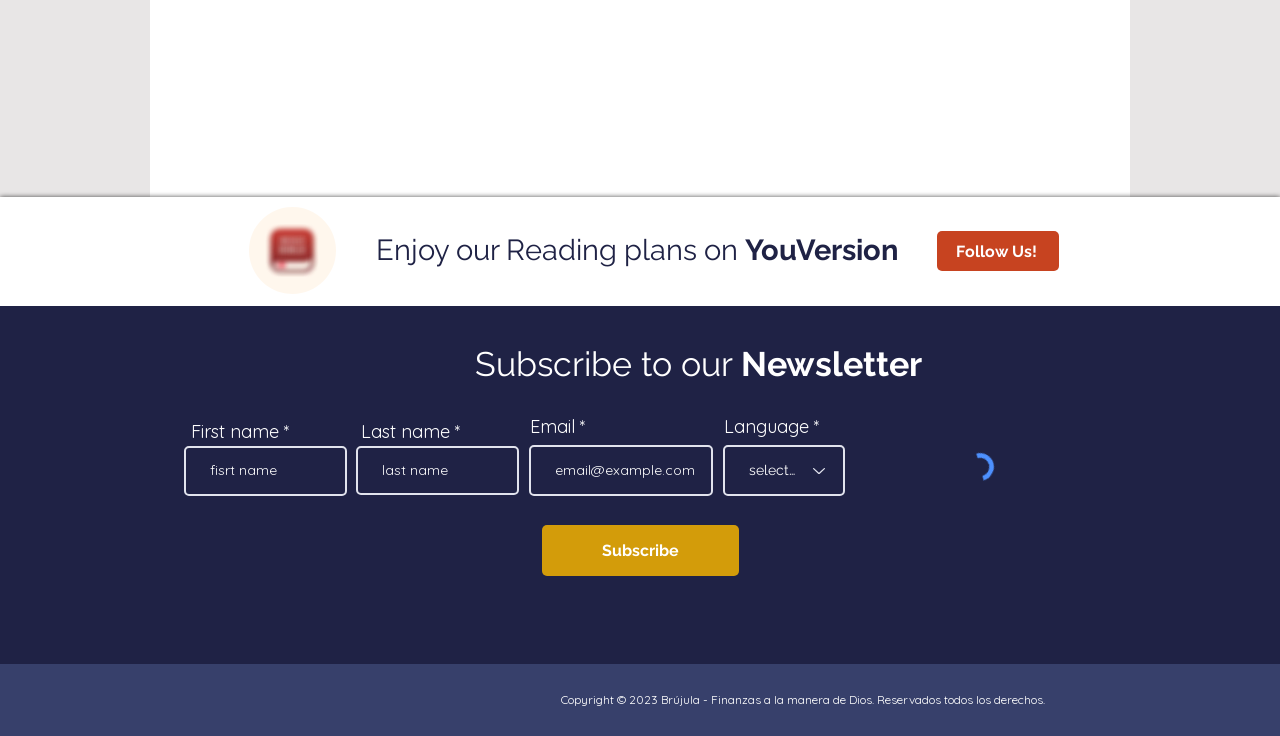Find the coordinates for the bounding box of the element with this description: "Safe Spaces".

None